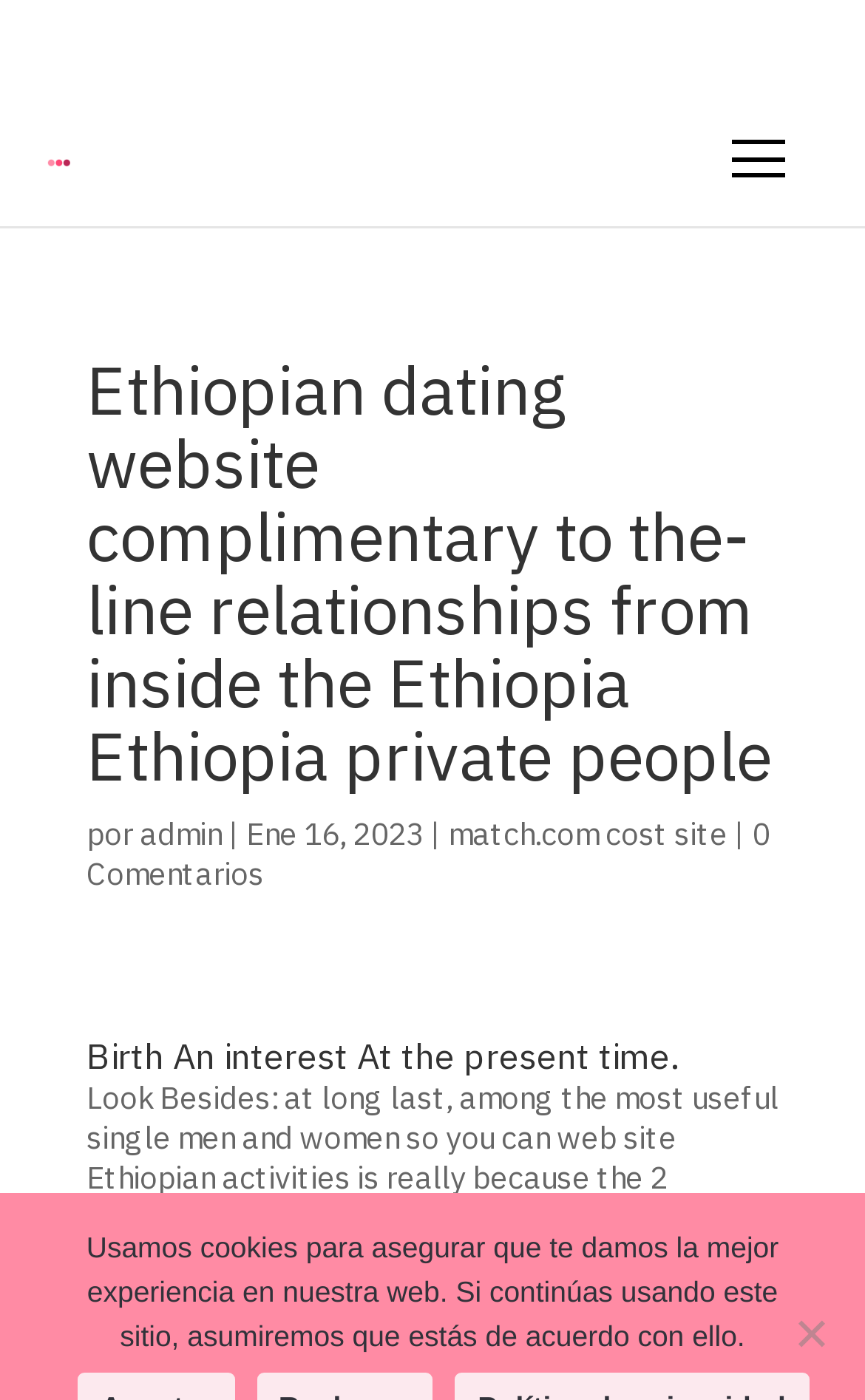Offer a thorough description of the webpage.

The webpage appears to be a dating website focused on Ethiopian relationships. At the top left corner, there is a logo image and a link labeled "3dots". Below the logo, there is a heading that reads "Ethiopian dating website complimentary to the-line relationships from inside the Ethiopia Ethiopia private people". 

To the right of the heading, there are several links and text elements, including "por", "admin", a vertical bar, and a date "Ene 16, 2023". Further to the right, there is a link labeled "match.com cost site". Below this section, there is another link labeled "0 Comentarios".

In the middle of the page, there is a prominent heading that reads "Birth An interest At the present time". This heading is likely a call-to-action for users to start their dating journey.

At the bottom of the page, there is a static text paragraph that informs users about the website's cookie policy. To the right of this paragraph, there is a button labeled "Rechazar", which likely allows users to reject the cookie policy.